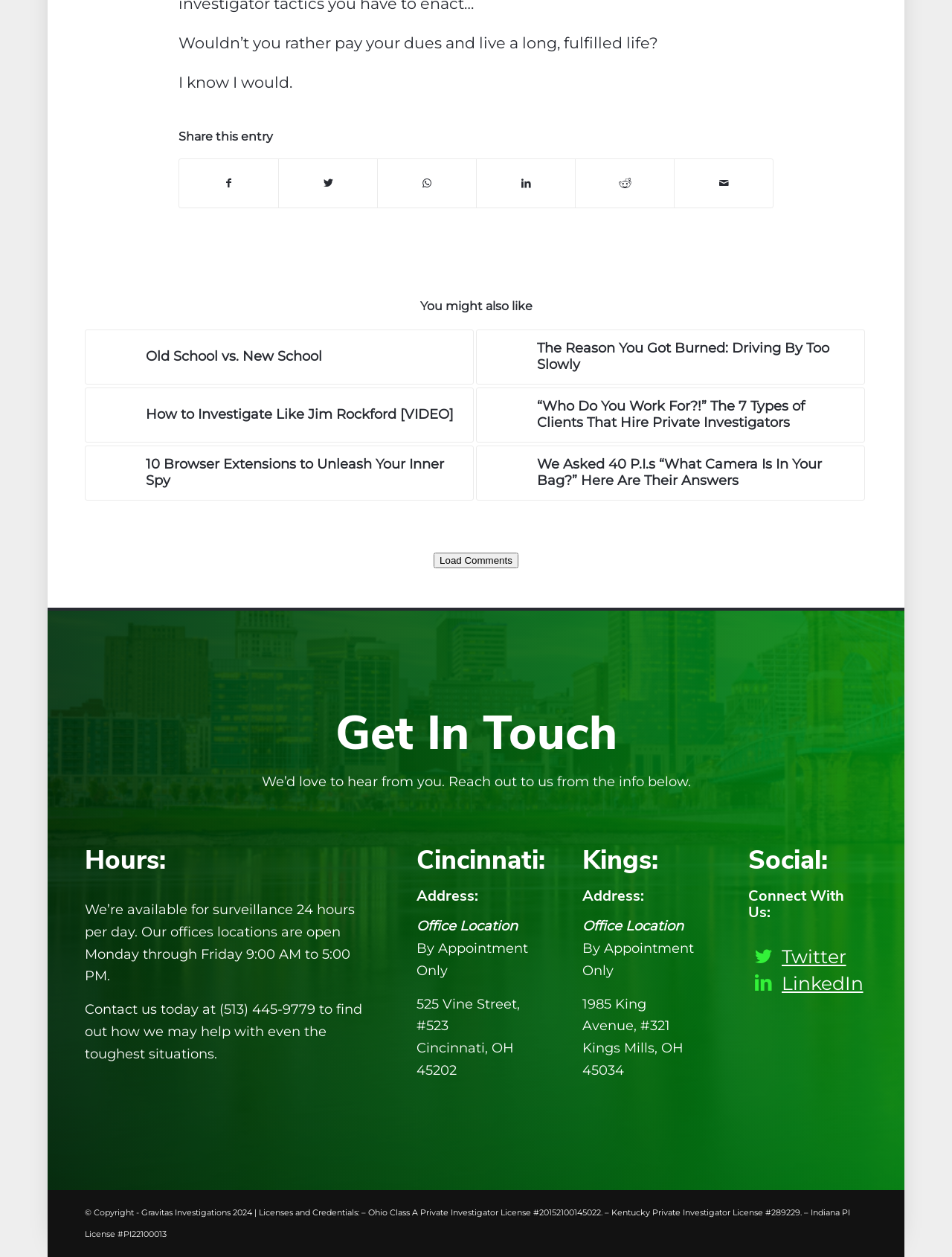How many 'You might also like' links are there? From the image, respond with a single word or brief phrase.

5